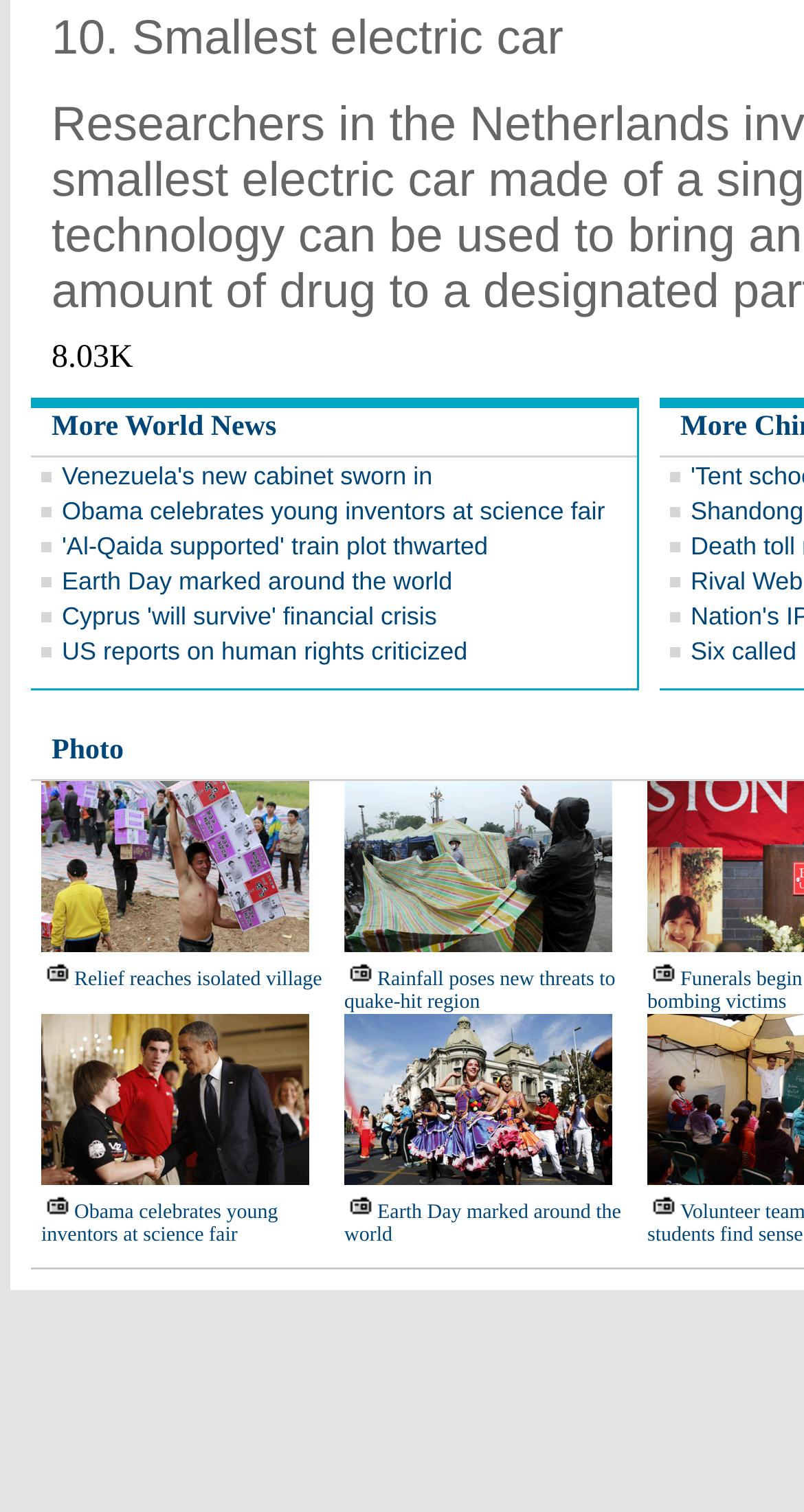Please determine the bounding box coordinates of the element's region to click in order to carry out the following instruction: "Explore 'Earth Day marked around the world'". The coordinates should be four float numbers between 0 and 1, i.e., [left, top, right, bottom].

[0.428, 0.795, 0.773, 0.825]